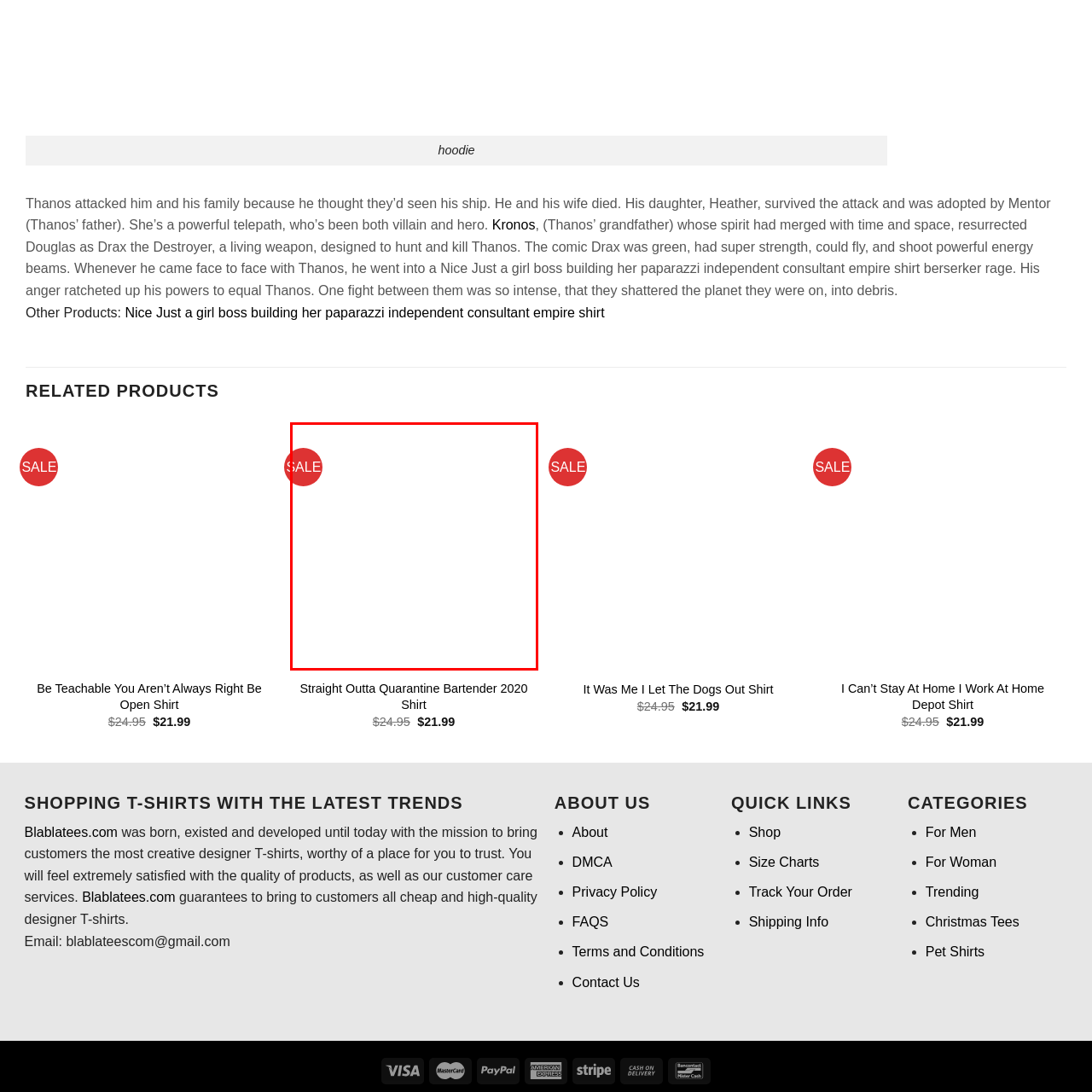Provide a comprehensive description of the image contained within the red rectangle.

The image prominently features a circular red badge with the word "SALE" displayed in white, announcing a promotional discount. This eye-catching emblem is designed to attract attention to products offered at reduced prices. The context suggests that items related to the promotional tag are available on the corresponding webpage, highlighting special offers such as the "Straight Outta Quarantine Bartender 2020 Shirt." This shirt is part of a selection that emphasizes current trends in casual apparel. The sale badge is an essential marketing tool, indicating to customers that they can enjoy significant savings while exploring the available products on the site.